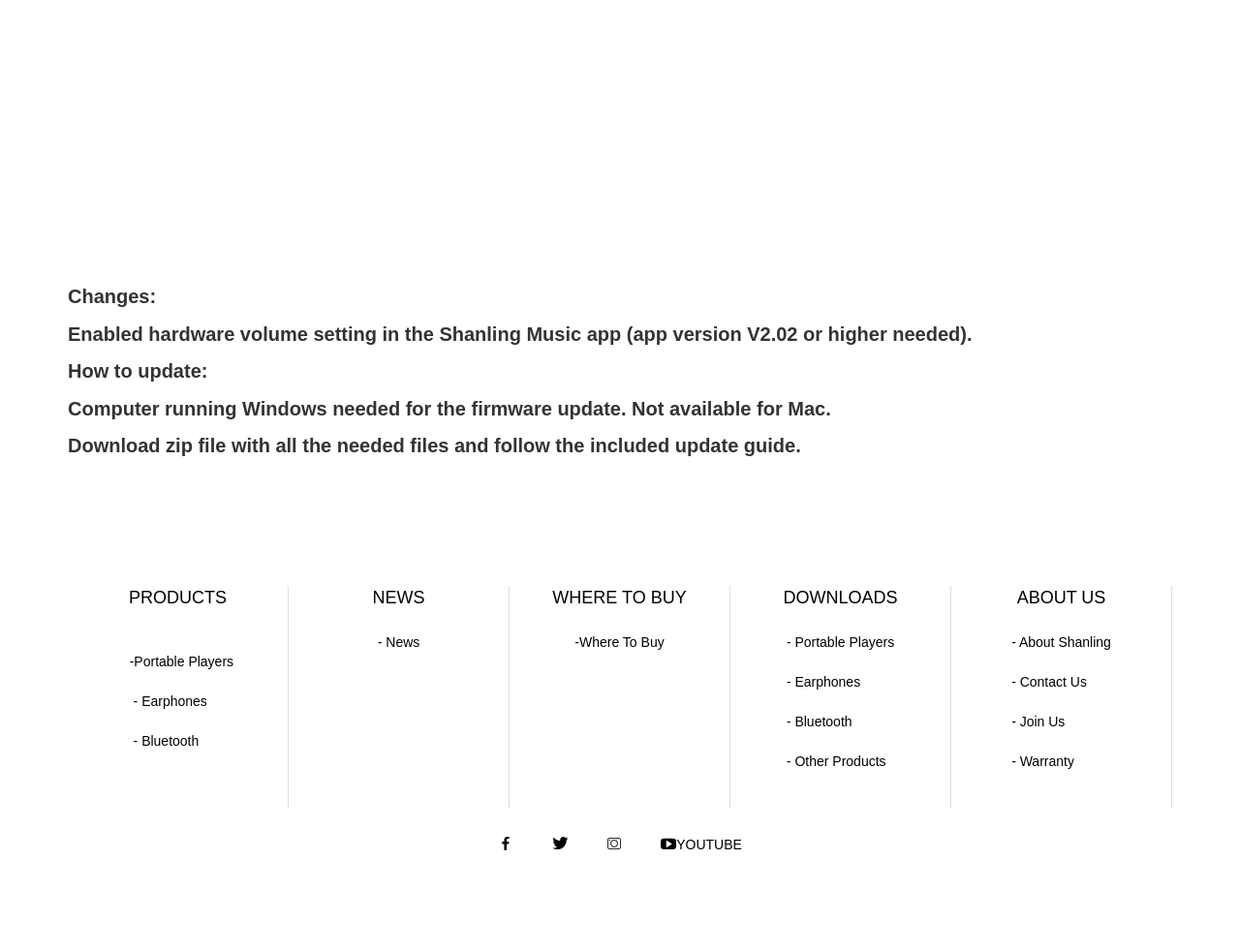For the element described, predict the bounding box coordinates as (top-left x, top-left y, bottom-right x, bottom-right y). All values should be between 0 and 1. Element description: -Portable Players

[0.098, 0.682, 0.188, 0.708]